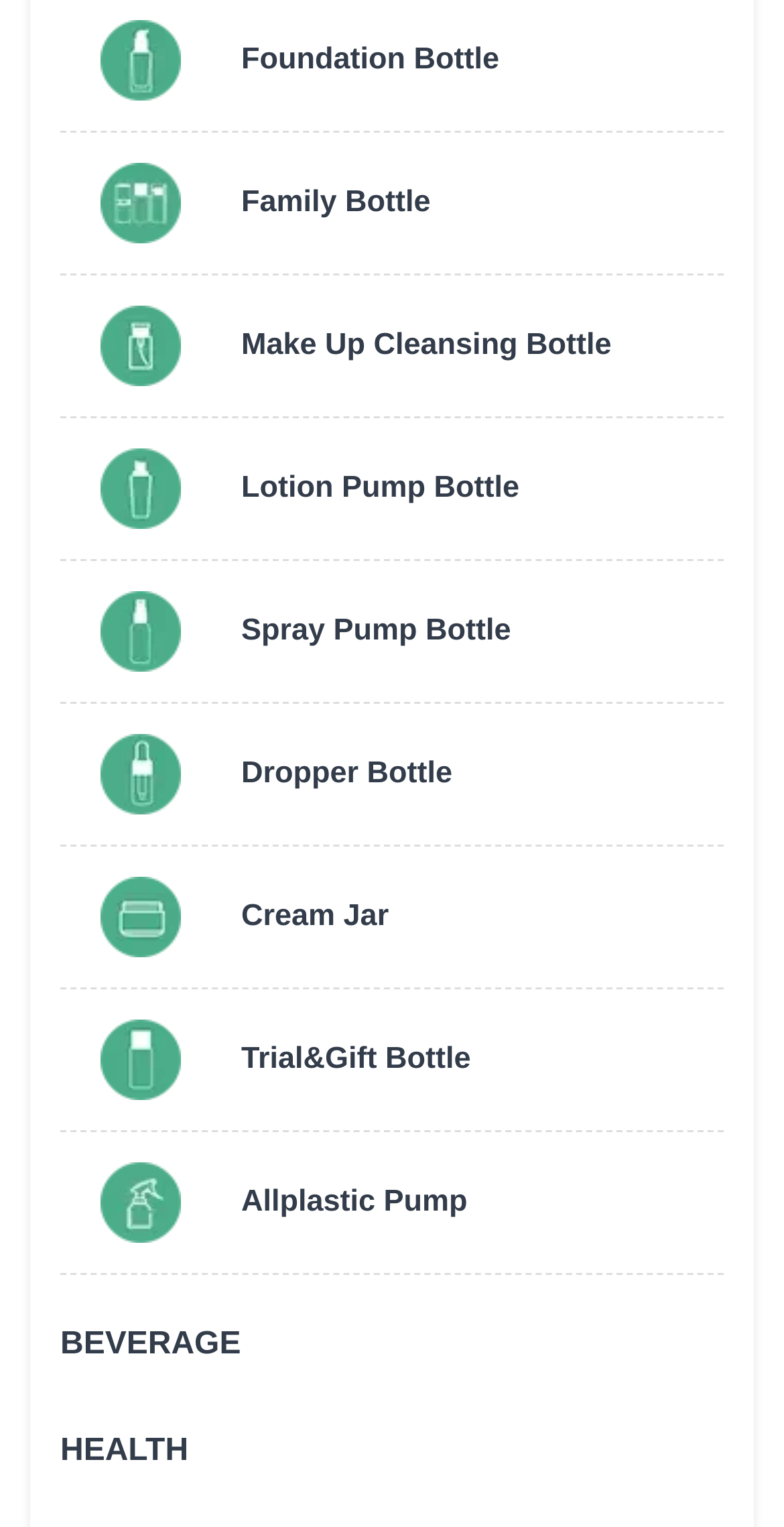Could you provide the bounding box coordinates for the portion of the screen to click to complete this instruction: "view November 2023"?

None